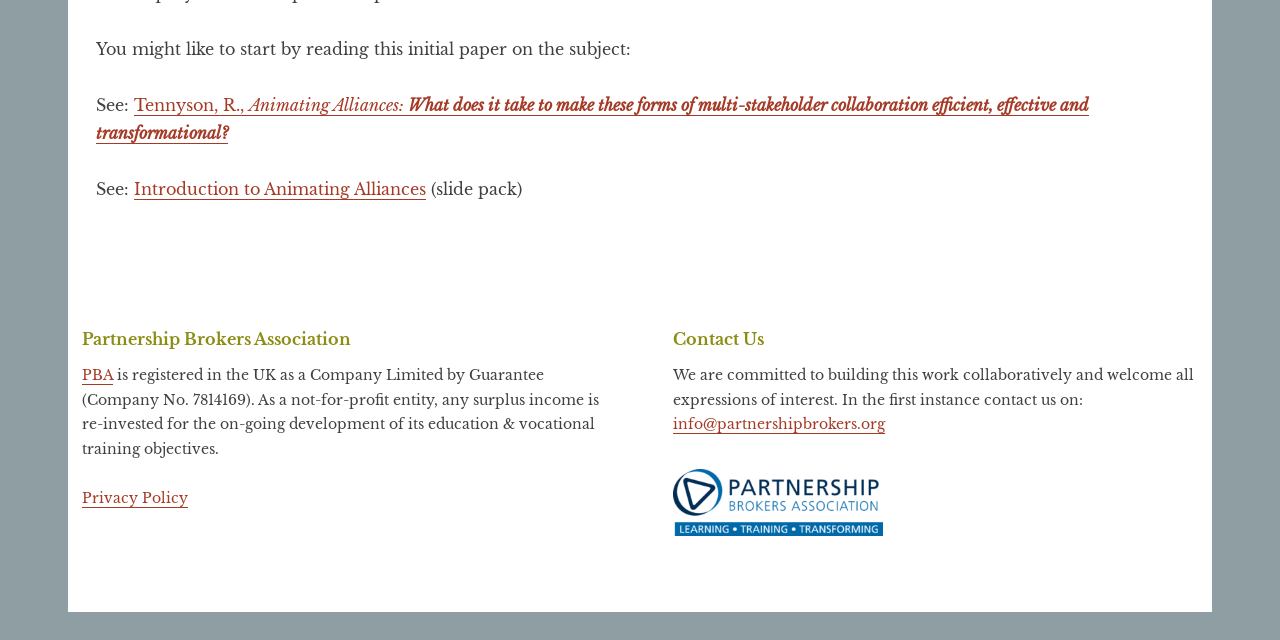What is the company number of Partnership Brokers Association?
Provide a short answer using one word or a brief phrase based on the image.

7814169